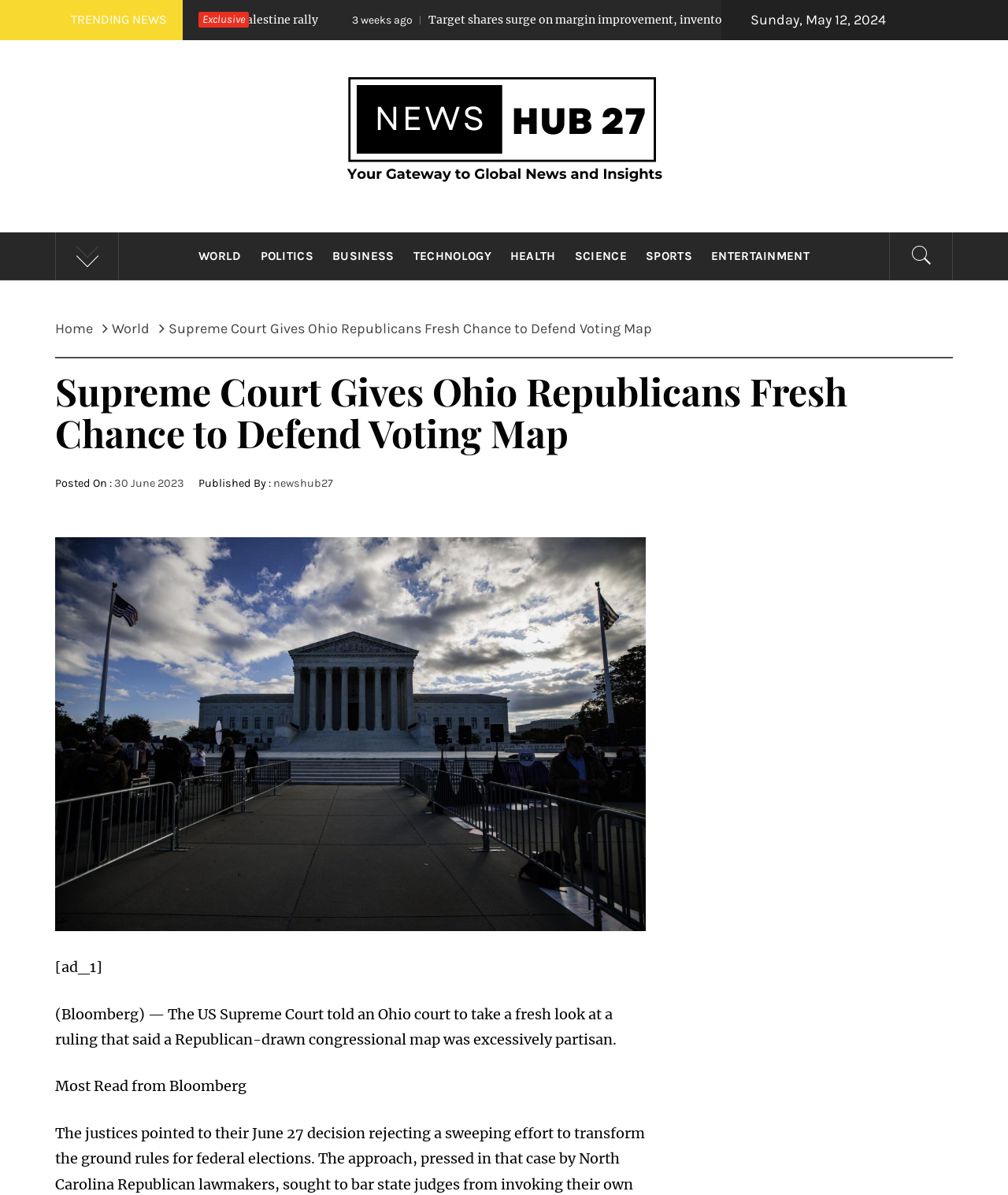Pinpoint the bounding box coordinates of the element to be clicked to execute the instruction: "Click on the 'NEWSHUB27' link".

[0.294, 0.174, 0.706, 0.248]